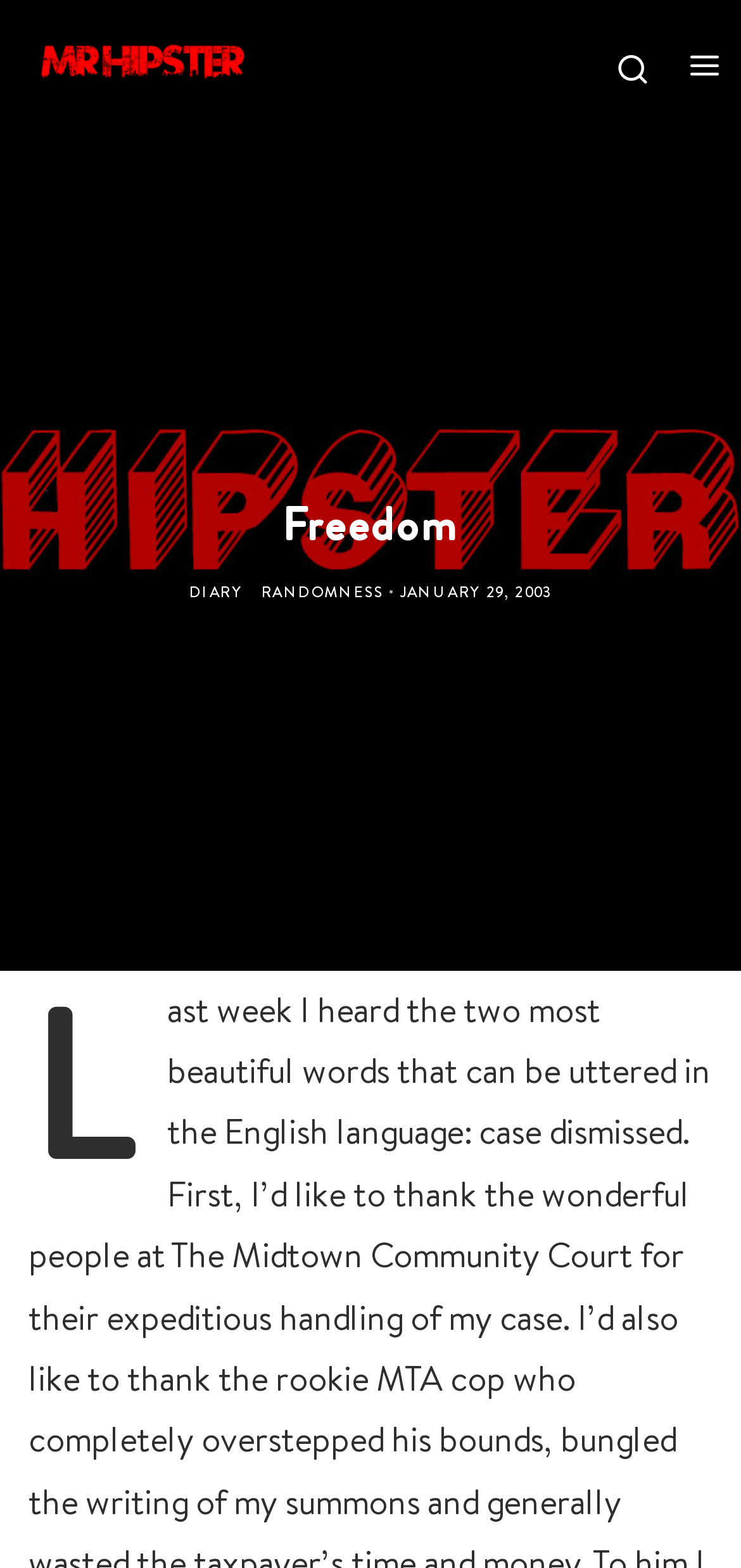What is the position of the time element?
Please look at the screenshot and answer using one word or phrase.

Below the main categories